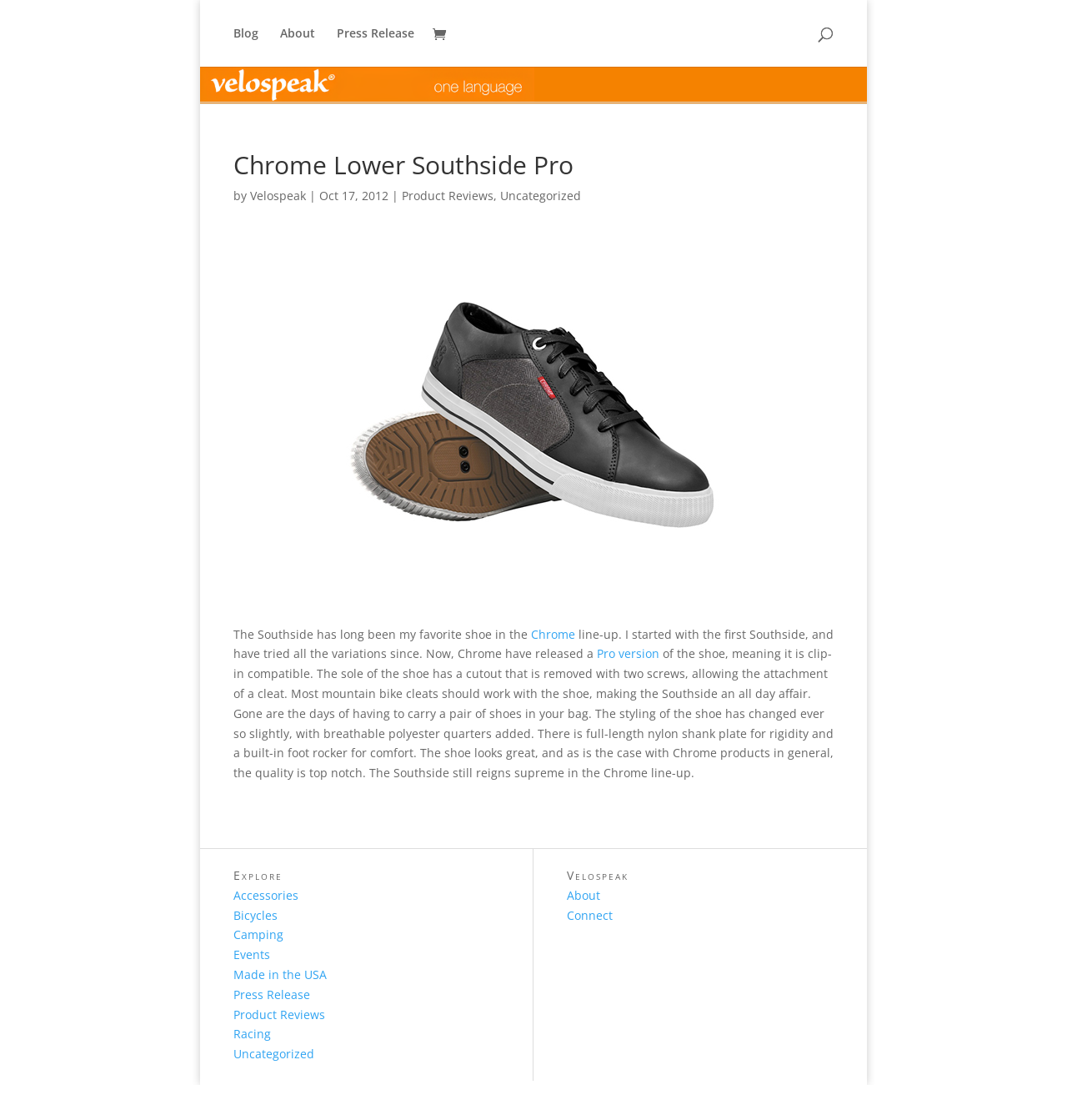Determine the bounding box coordinates of the clickable element to achieve the following action: 'Click on the 'Product Reviews' link'. Provide the coordinates as four float values between 0 and 1, formatted as [left, top, right, bottom].

[0.377, 0.199, 0.462, 0.213]